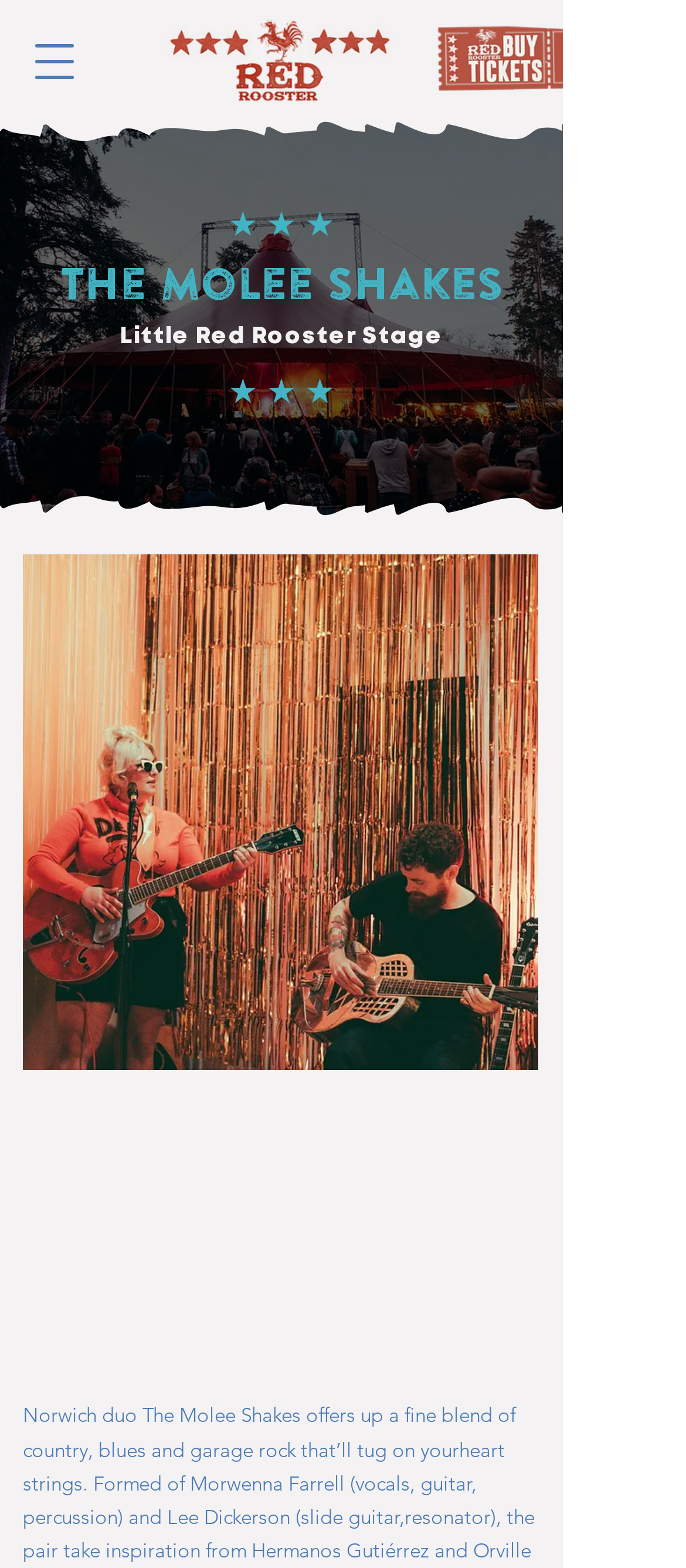How many images are on the webpage? Refer to the image and provide a one-word or short phrase answer.

4